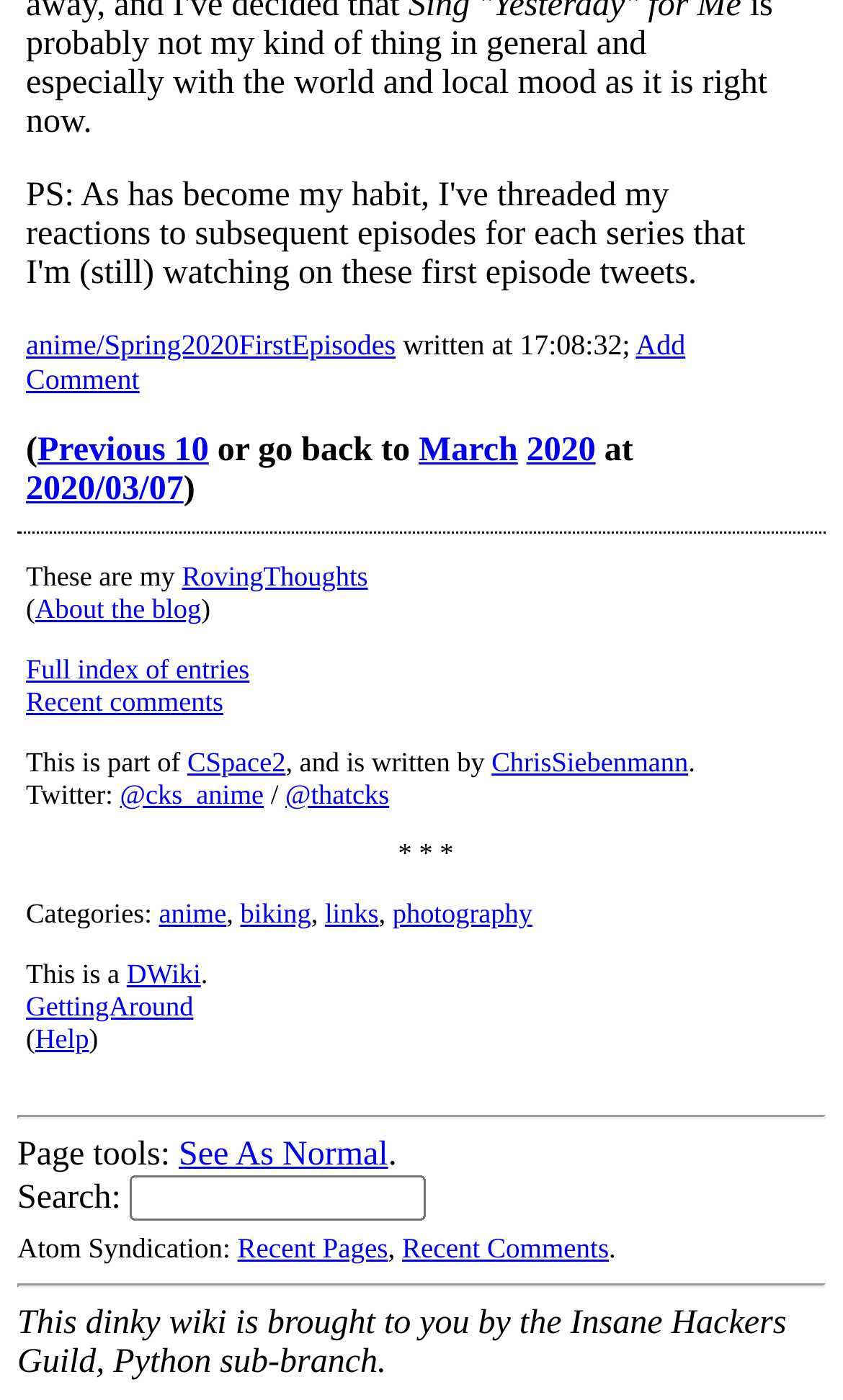Analyze the image and give a detailed response to the question:
What is the category of the current entry?

I found the answer by looking at the text 'Categories: anime, biking, links, photography' which suggests that the current entry is categorized under 'anime'.